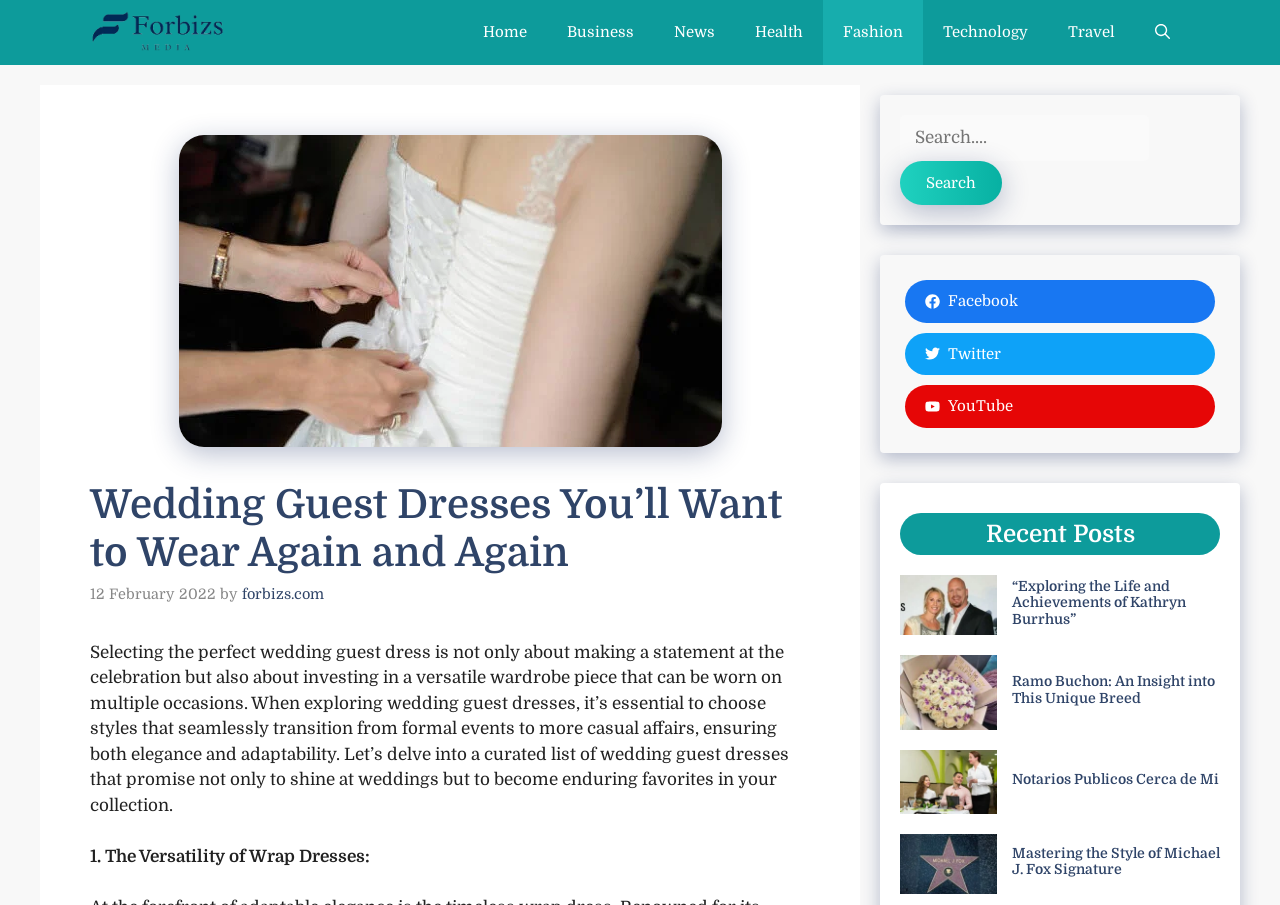Please provide the bounding box coordinates for the element that needs to be clicked to perform the following instruction: "Click on the 'Home' link". The coordinates should be given as four float numbers between 0 and 1, i.e., [left, top, right, bottom].

[0.362, 0.0, 0.427, 0.072]